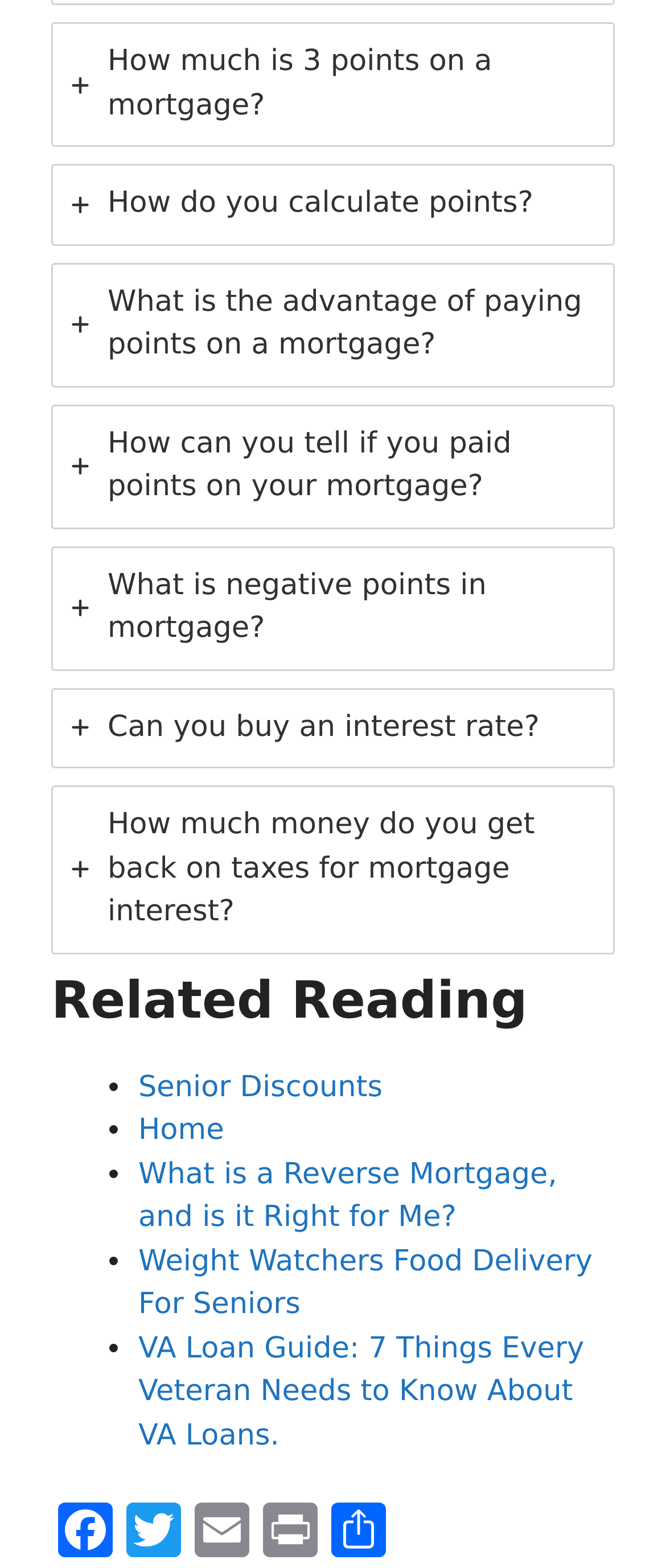Using the information in the image, give a detailed answer to the following question: What is the purpose of the images on the tabs?

The images on the tabs do not have any OCR text or descriptions, suggesting that they are used for decorative purposes only.